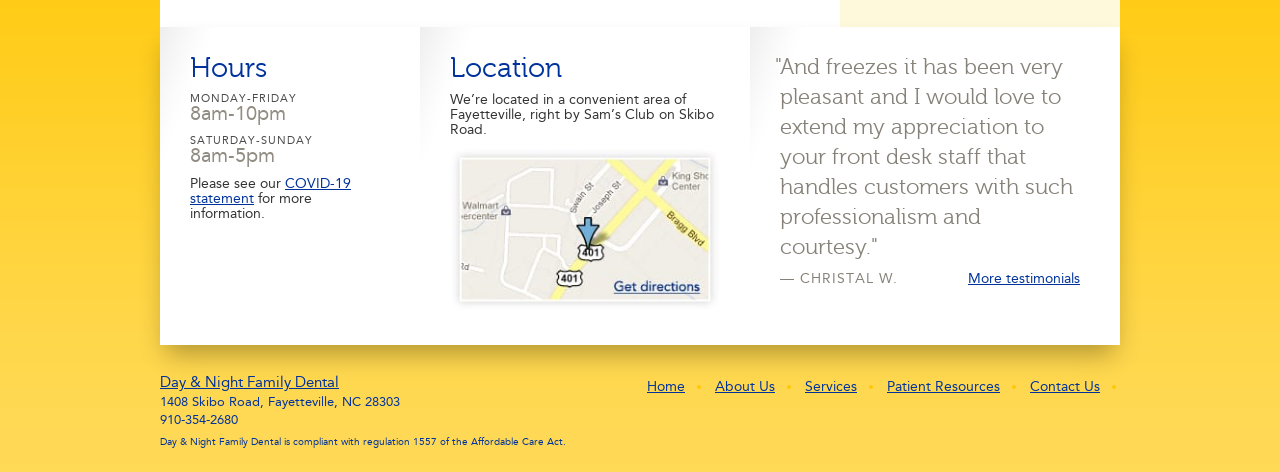Using the given element description, provide the bounding box coordinates (top-left x, top-left y, bottom-right x, bottom-right y) for the corresponding UI element in the screenshot: Day & Night Family Dental

[0.125, 0.795, 0.265, 0.829]